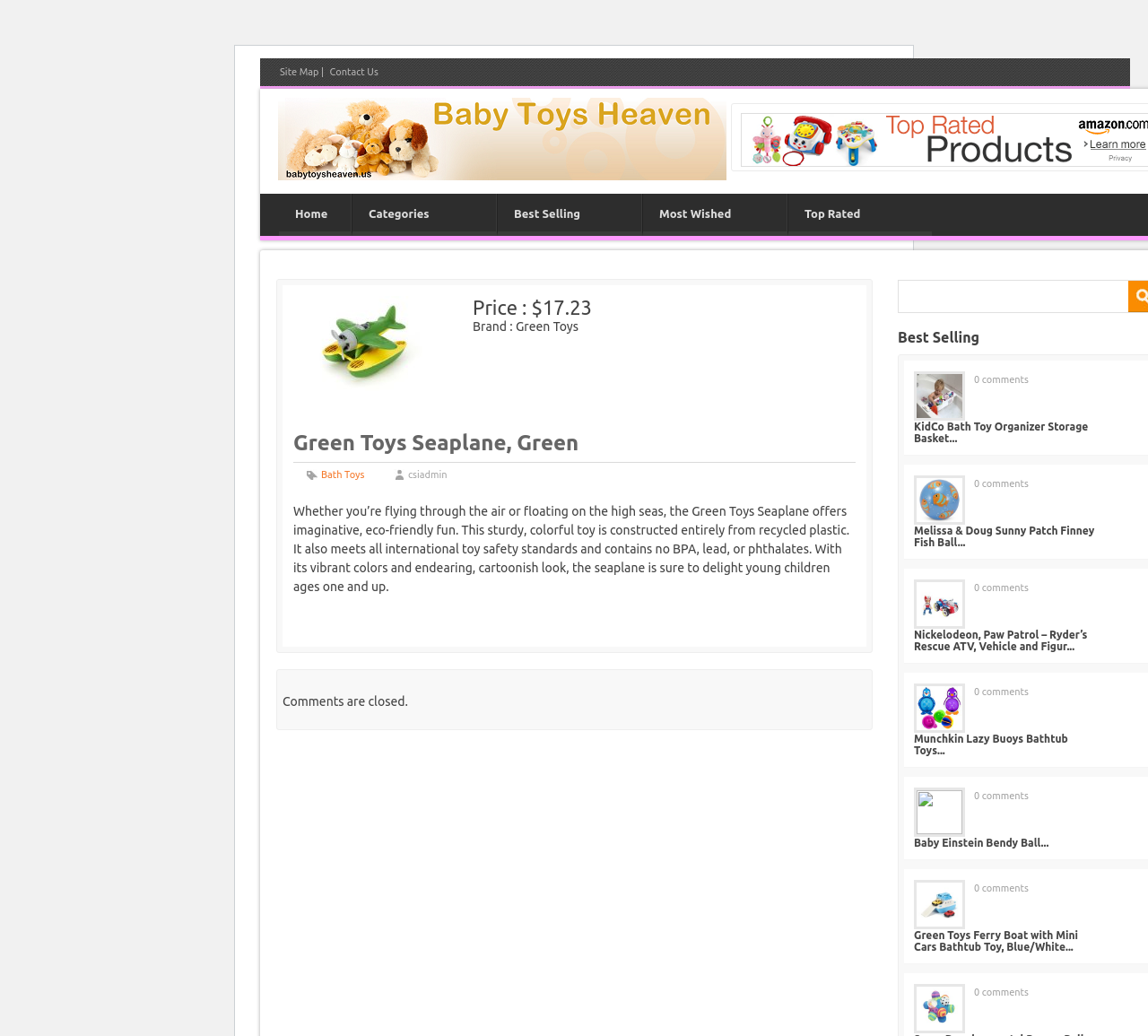Explain the webpage in detail.

The webpage is about the Green Toys Seaplane, a baby toy made from recycled plastic. At the top left, there is a navigation menu with links to "Site Map", "Contact Us", and "Home". To the right of the navigation menu, there is a logo with an image. Below the logo, there are links to "Categories", "Best Selling", "Most Wished", and "Top Rated".

On the left side of the page, there is a product description section. It starts with a heading "Green Toys Seaplane, Green" followed by a paragraph of text describing the product's features, including its eco-friendly material, safety standards, and colorful design. Below the product description, there is a section with links to related categories, such as "Bath Toys".

On the right side of the page, there is a section with product information, including the price "$17.23" and the brand "Green Toys". Below this section, there are several related product links, each with a heading and a brief description. These products include the KidCo Bath Toy Organizer Storage Basket, Melissa & Doug Sunny Patch Finney Fish Ball, Nickelodeon Paw Patrol Ryder's Rescue ATV, Munchkin Lazy Buoys Bathtub Toys, Baby Einstein Bendy Ball, and Green Toys Ferry Boat with Mini Cars Bathtub Toy.

At the bottom of the page, there are links to comments for each of the related products, all of which have "0 comments".